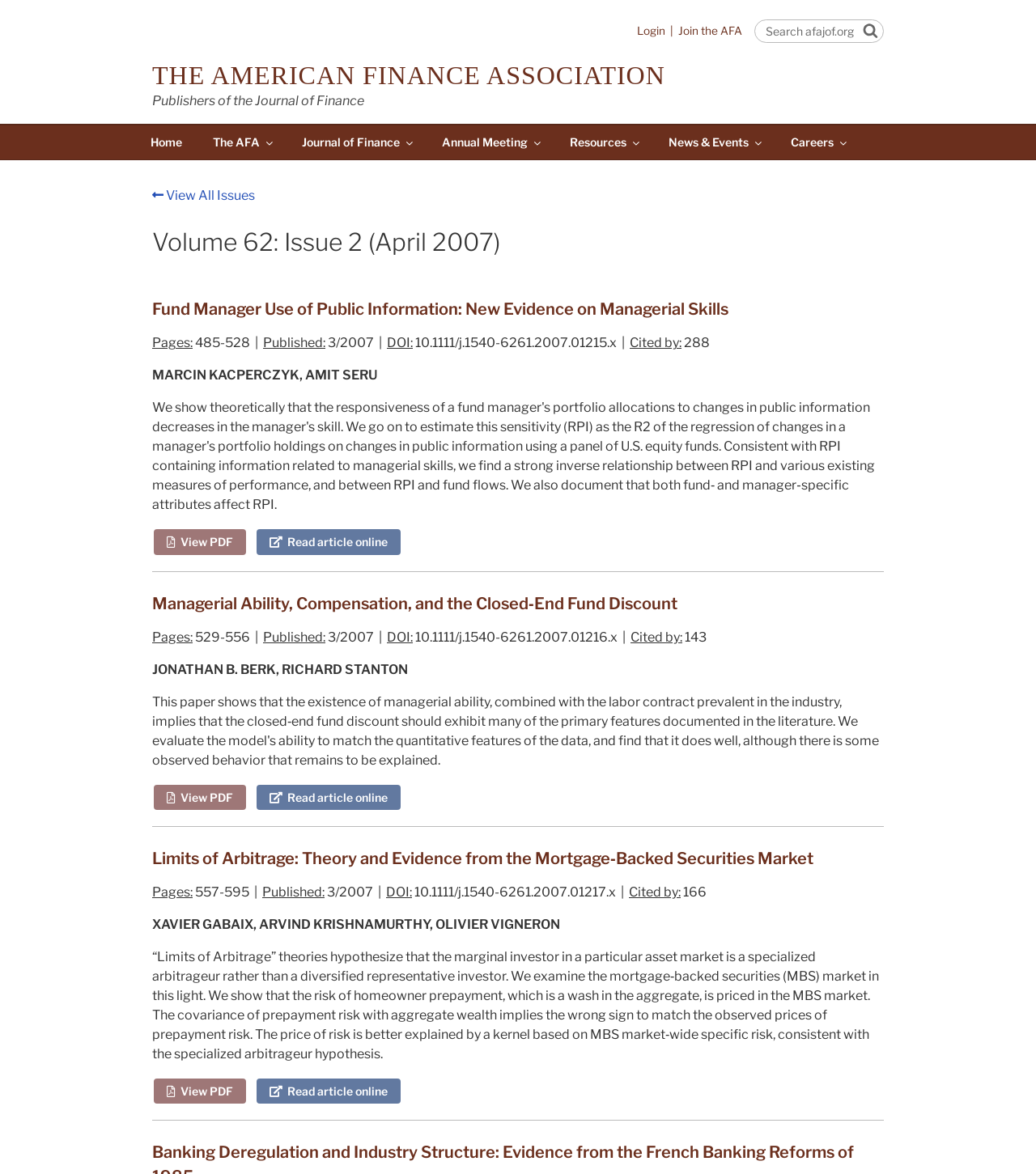How many articles are listed on this page?
Look at the webpage screenshot and answer the question with a detailed explanation.

By carefully examining the webpage, I can see that there are three articles listed, each with its own title, authors, and other details. The articles are 'Fund Manager Use of Public Information: New Evidence on Managerial Skills', 'Managerial Ability, Compensation, and the Closed‐End Fund Discount', and 'Limits of Arbitrage: Theory and Evidence from the Mortgage‐Backed Securities Market'.